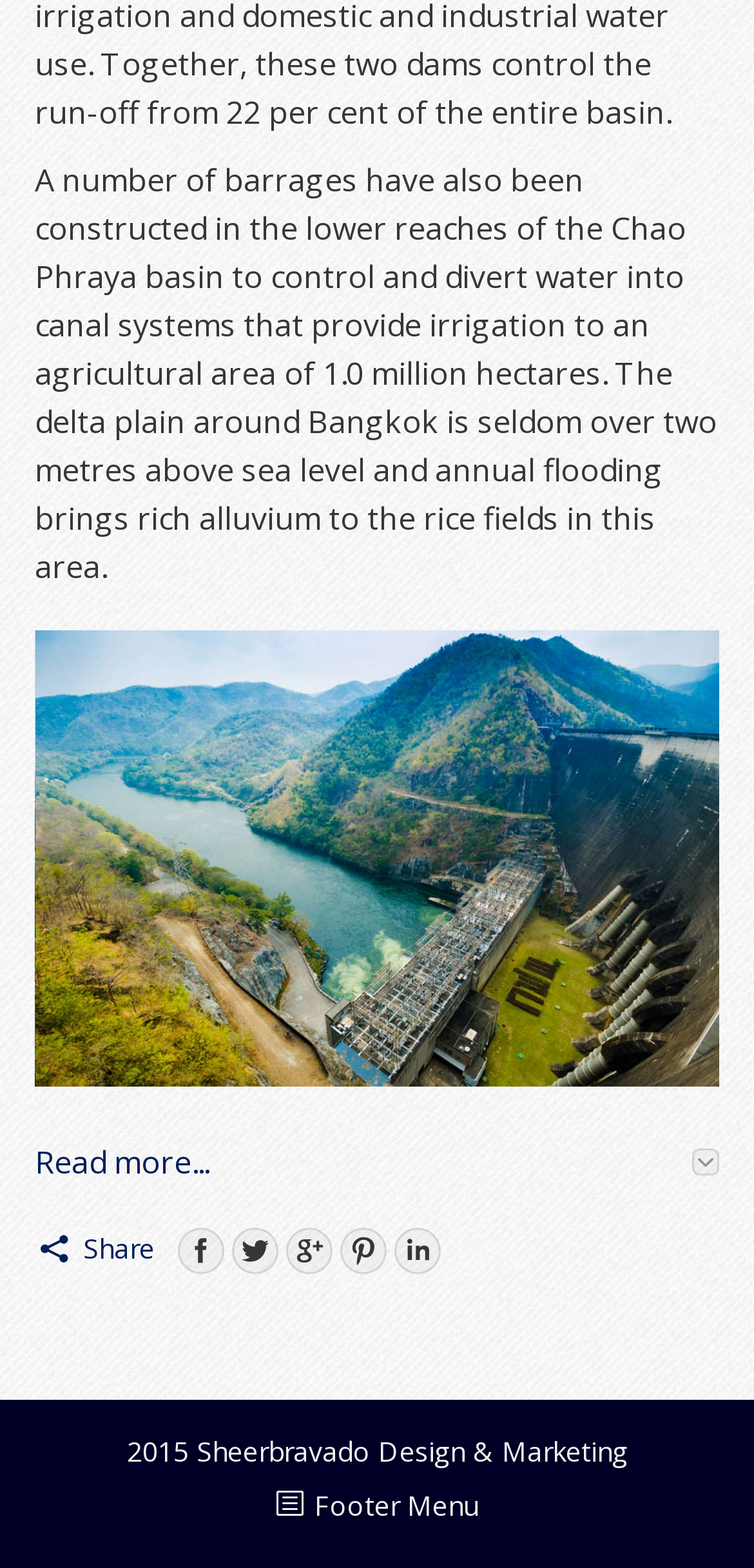Predict the bounding box of the UI element based on this description: "Read more...".

[0.046, 0.726, 0.954, 0.757]